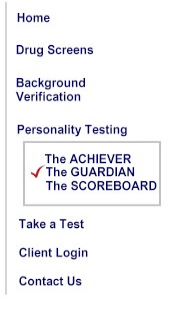Explain in detail what you see in the image.

The image displays a part of a website featuring a navigation menu related to employment testing services. The highlighted options within a boxed section include "The ACHIEVER," "The GUARDIAN," and "The SCOREBOARD." The selection is visually emphasized by a checkmark next to "The GUARDIAN," indicating it is the currently active or selected option. The overall design reflects a clean and linear format typical of web interfaces aimed at providing straightforward access to various services, including drug screens, background verification, and personality testing, along with options for taking a test and client login.